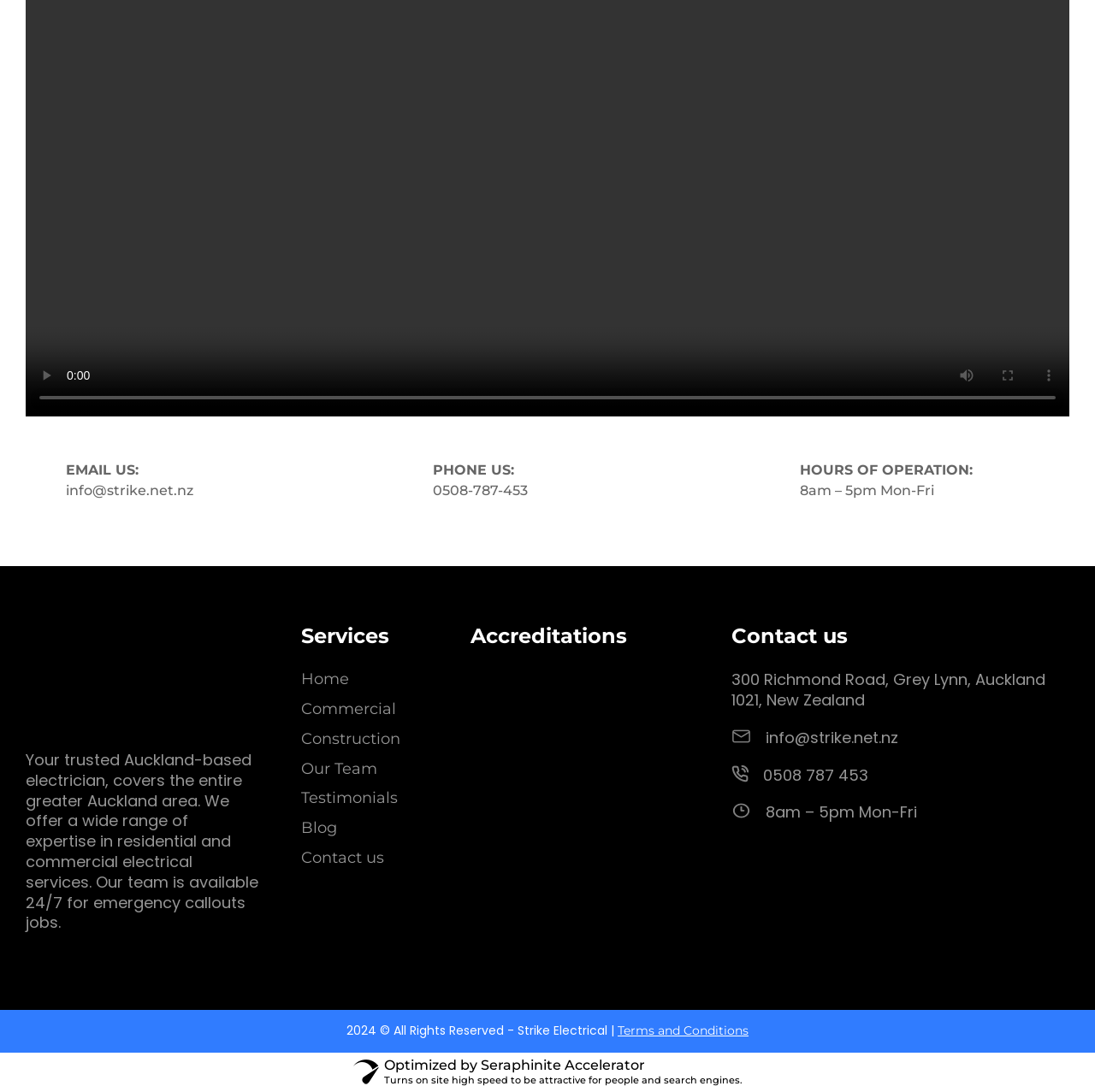Locate the bounding box coordinates of the element I should click to achieve the following instruction: "mute the video".

[0.864, 0.325, 0.902, 0.362]